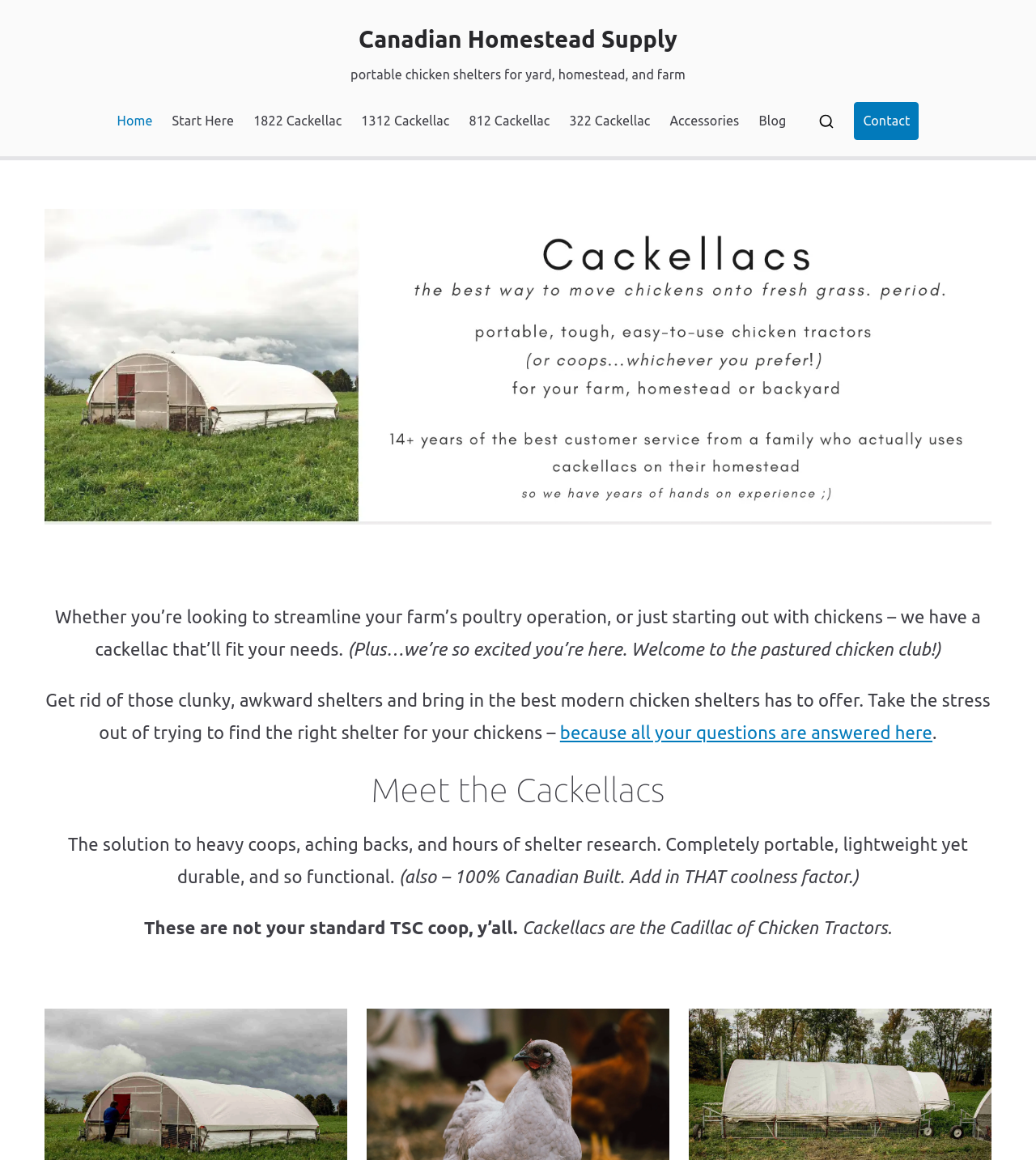Point out the bounding box coordinates of the section to click in order to follow this instruction: "Learn more about the 'Cackellacs'".

[0.54, 0.622, 0.9, 0.64]